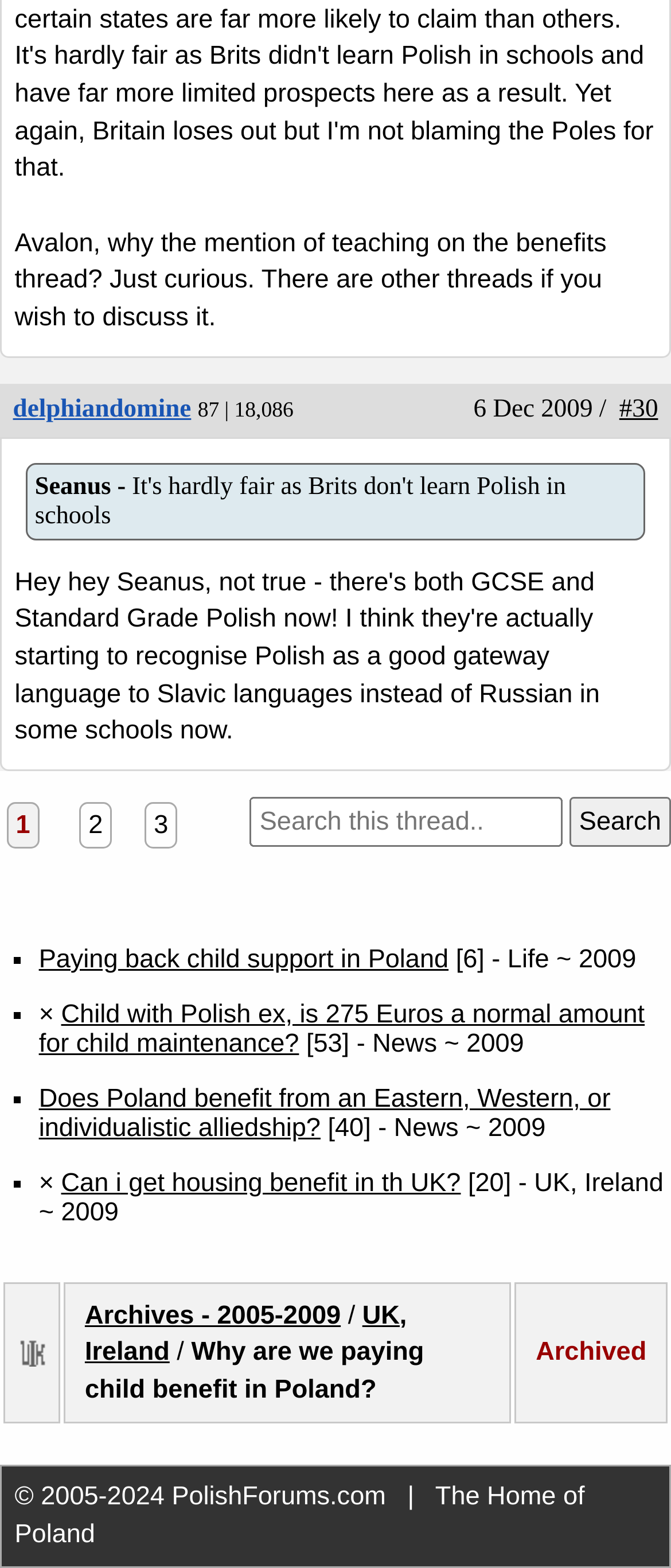Extract the bounding box coordinates for the described element: "Archives - 2005-2009". The coordinates should be represented as four float numbers between 0 and 1: [left, top, right, bottom].

[0.126, 0.829, 0.508, 0.848]